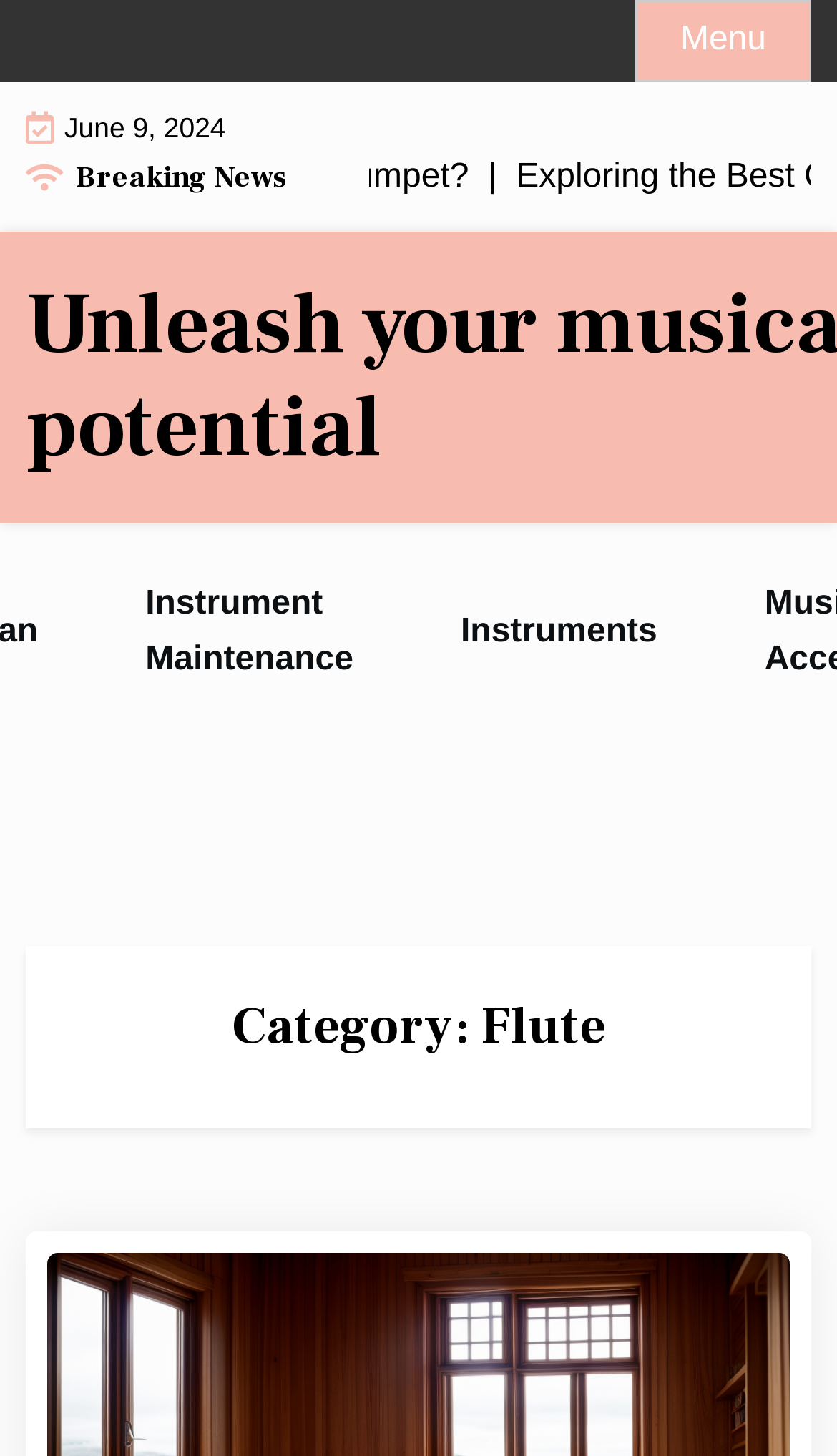Please determine and provide the text content of the webpage's heading.

Unleash your musical potential